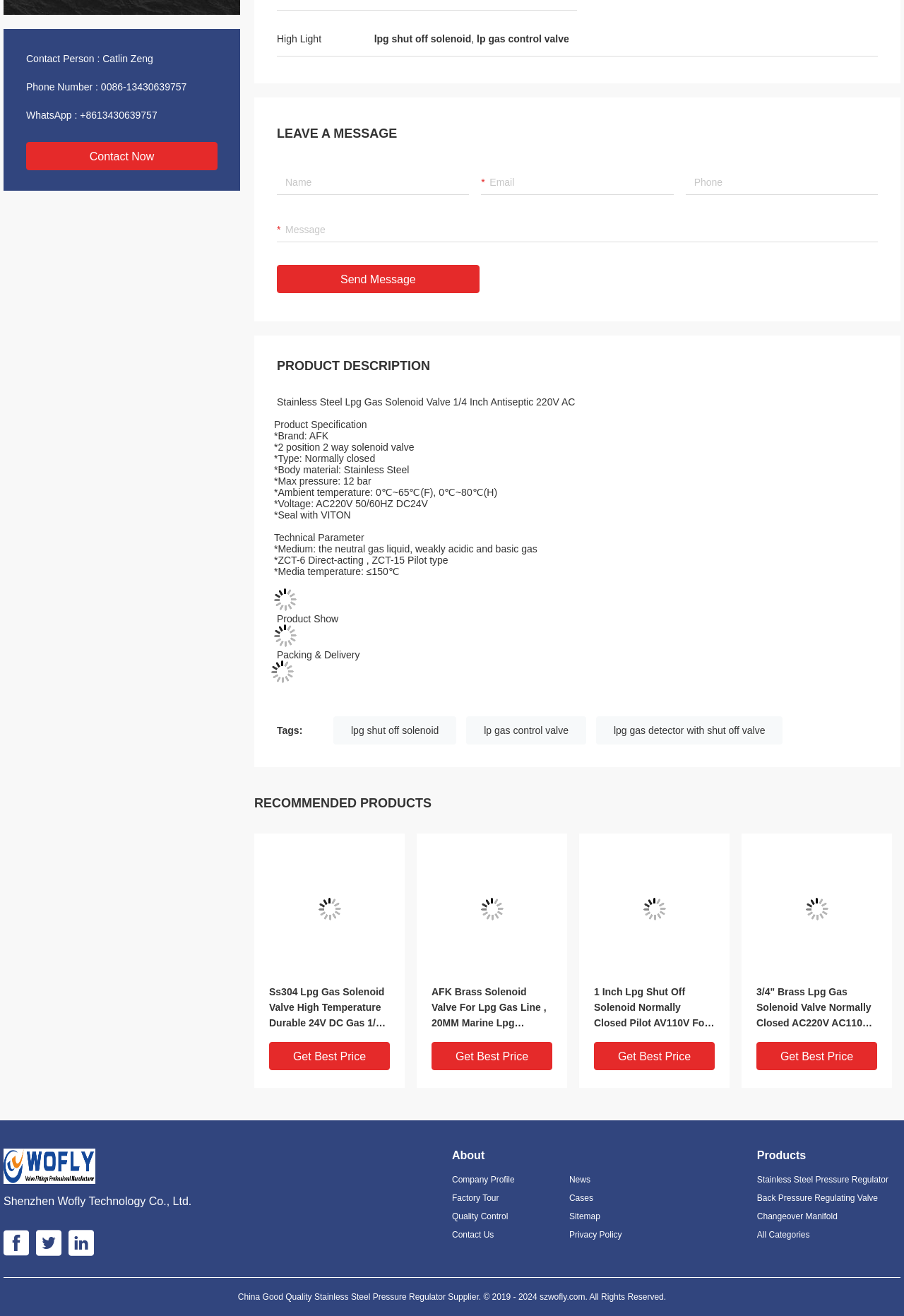Provide a short answer to the following question with just one word or phrase: What is the contact person's name?

Catlin Zeng